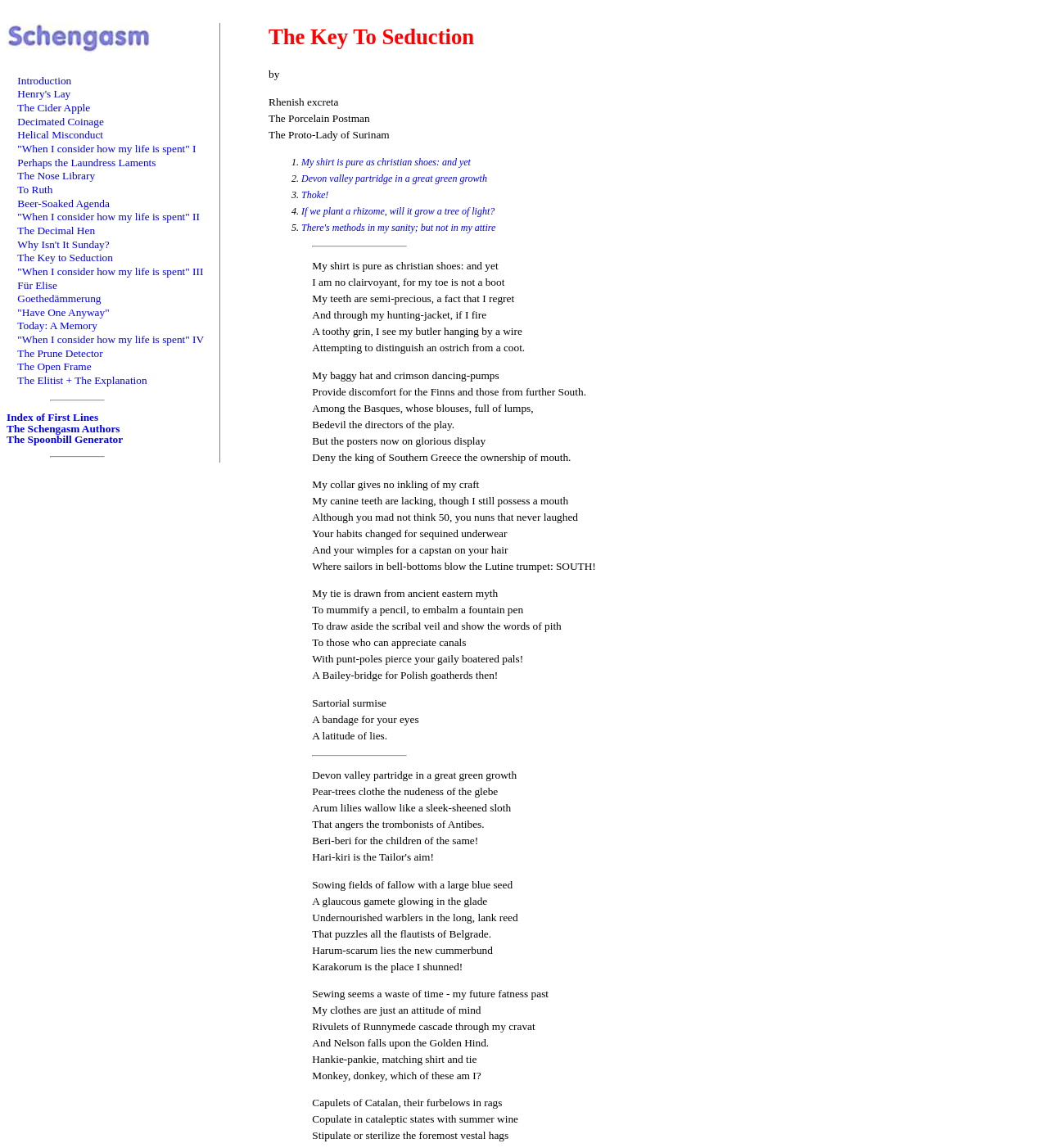What is the theme of this webpage?
Using the image, give a concise answer in the form of a single word or short phrase.

Poetry